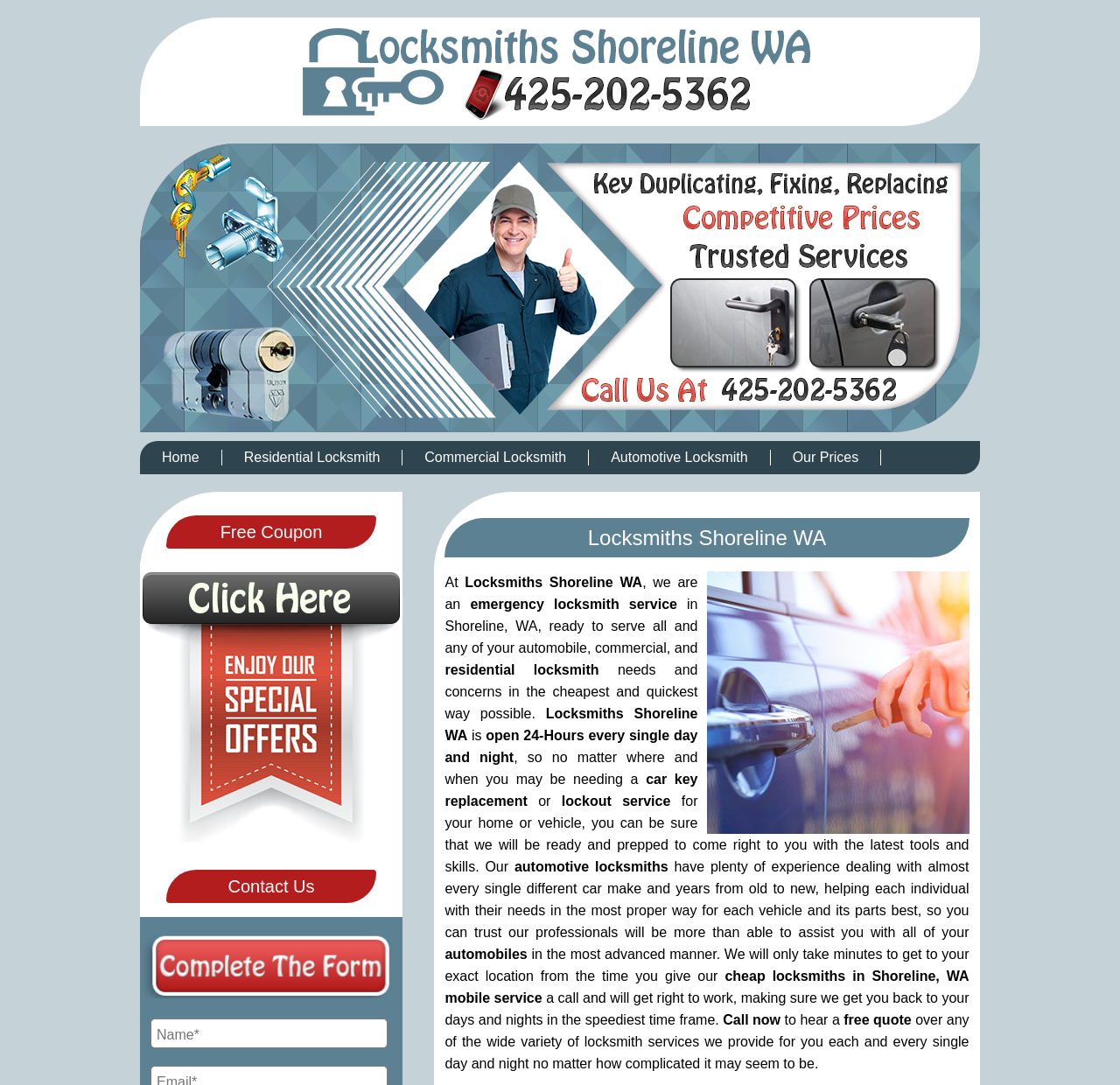What is the operating schedule of Locksmiths Shoreline WA?
From the image, provide a succinct answer in one word or a short phrase.

24-Hours every single day and night